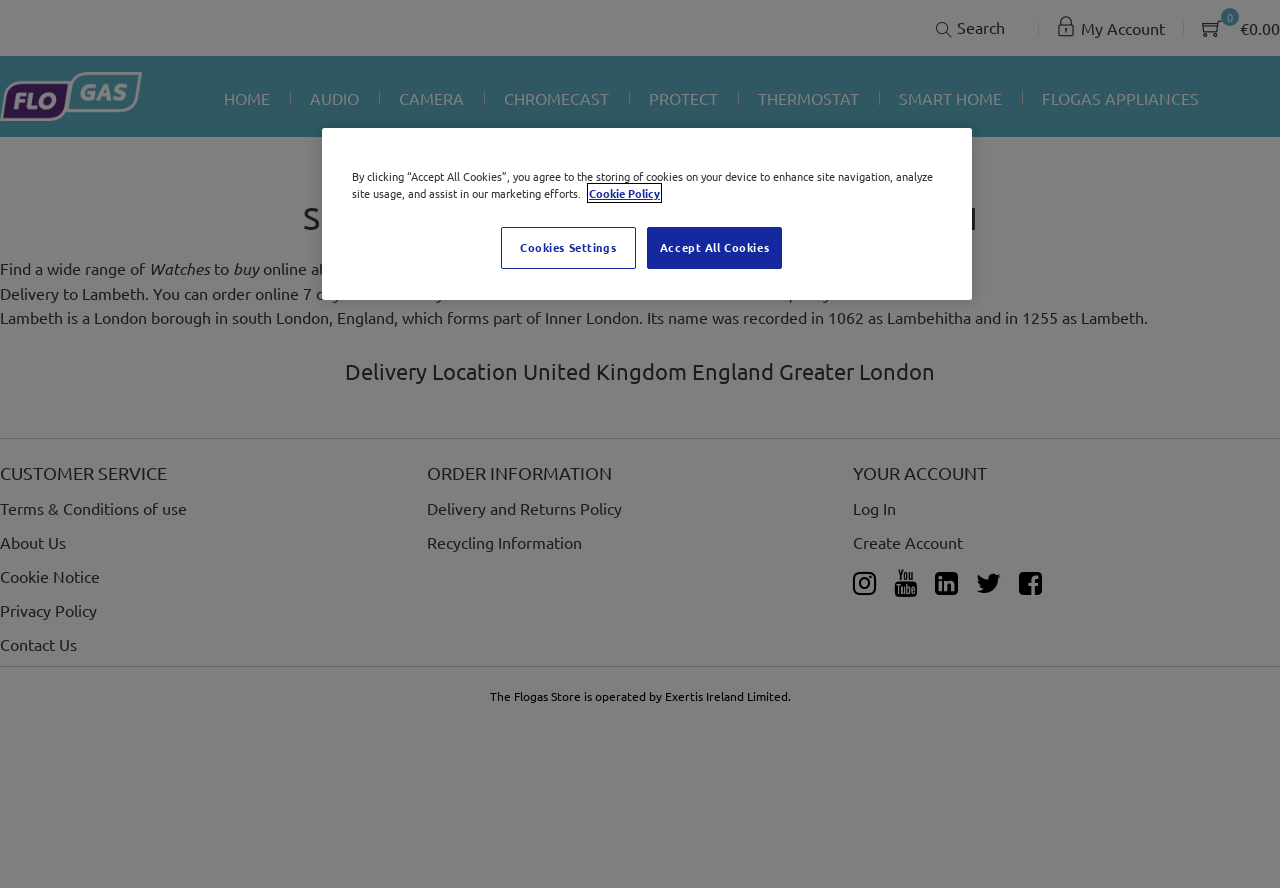Please find the bounding box coordinates of the element that must be clicked to perform the given instruction: "Check Delivery Location". The coordinates should be four float numbers from 0 to 1, i.e., [left, top, right, bottom].

[0.27, 0.404, 0.405, 0.433]